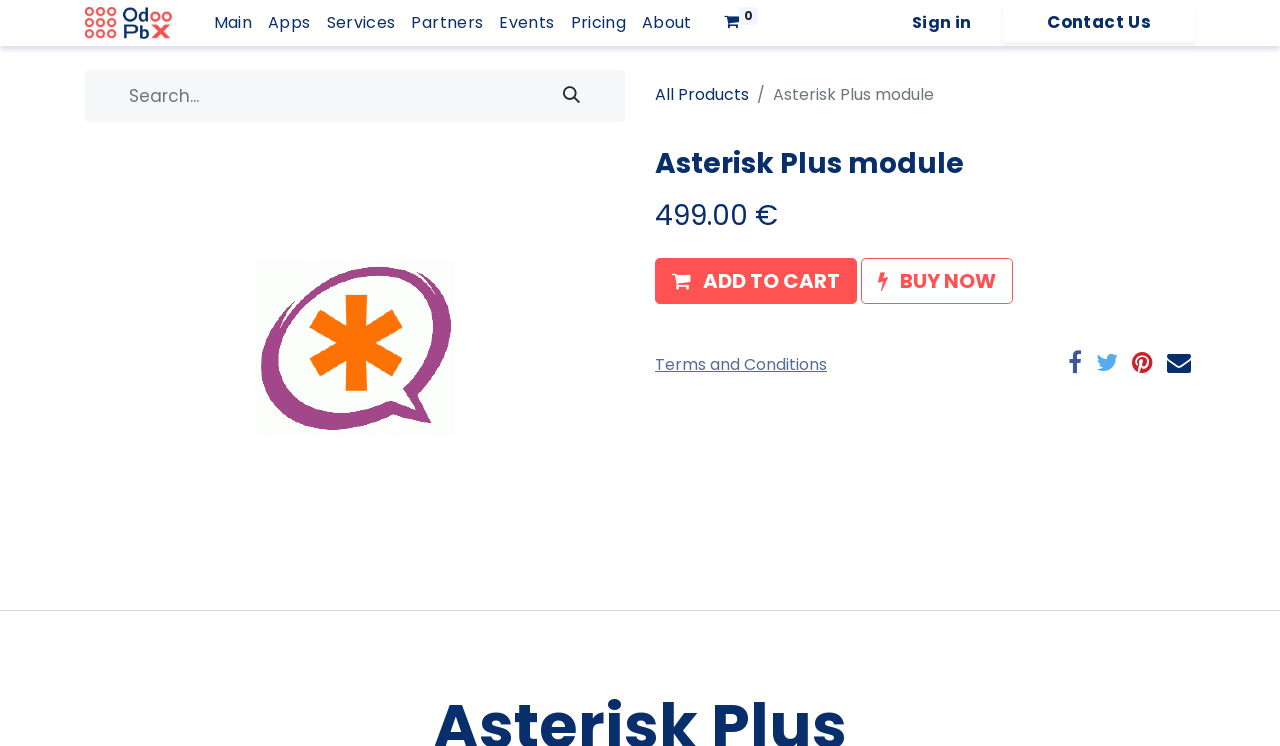Could you determine the bounding box coordinates of the clickable element to complete the instruction: "Sign in"? Provide the coordinates as four float numbers between 0 and 1, i.e., [left, top, right, bottom].

[0.706, 0.006, 0.765, 0.055]